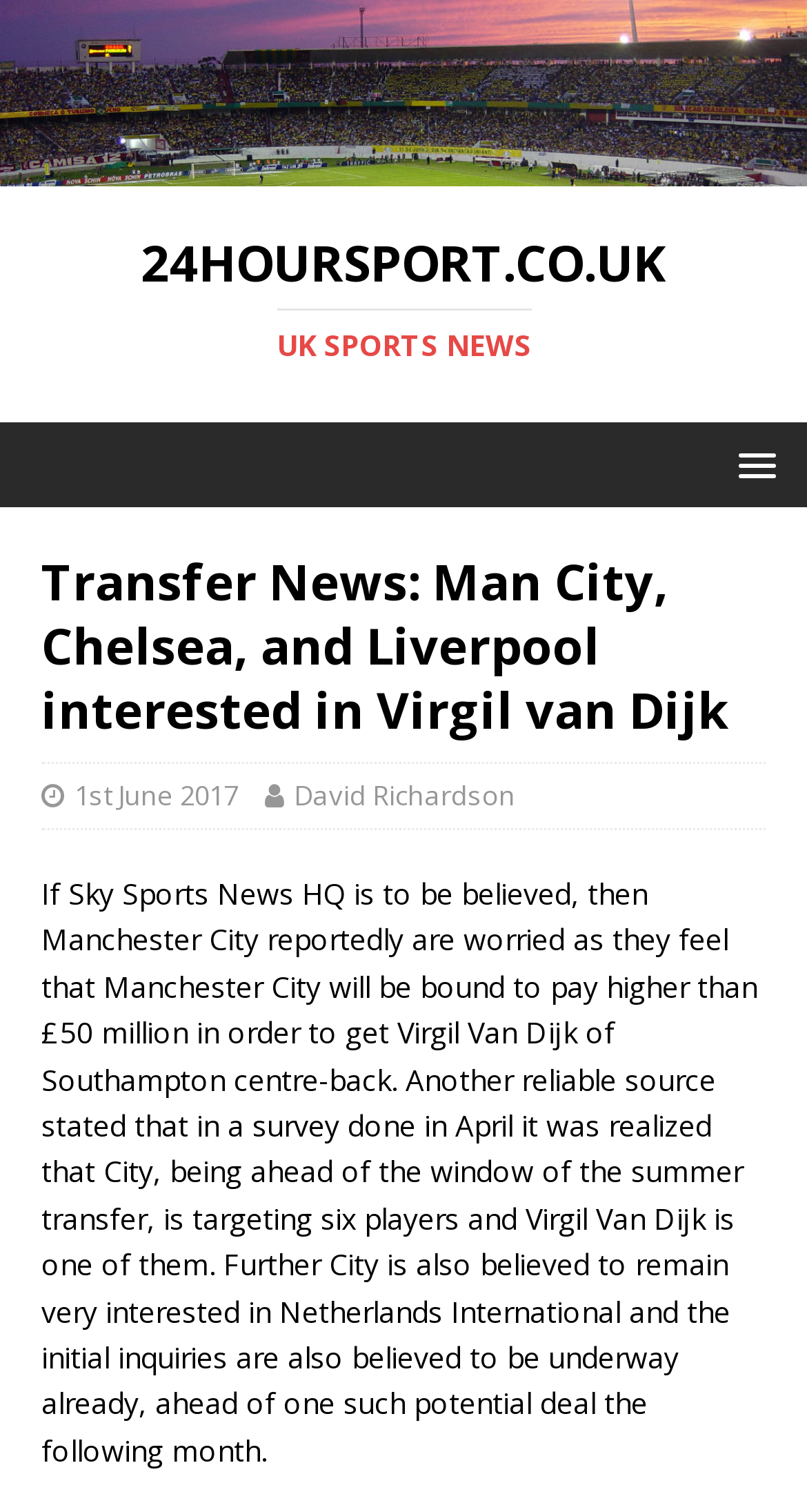When was the article published?
Identify the answer in the screenshot and reply with a single word or phrase.

1st June 2017